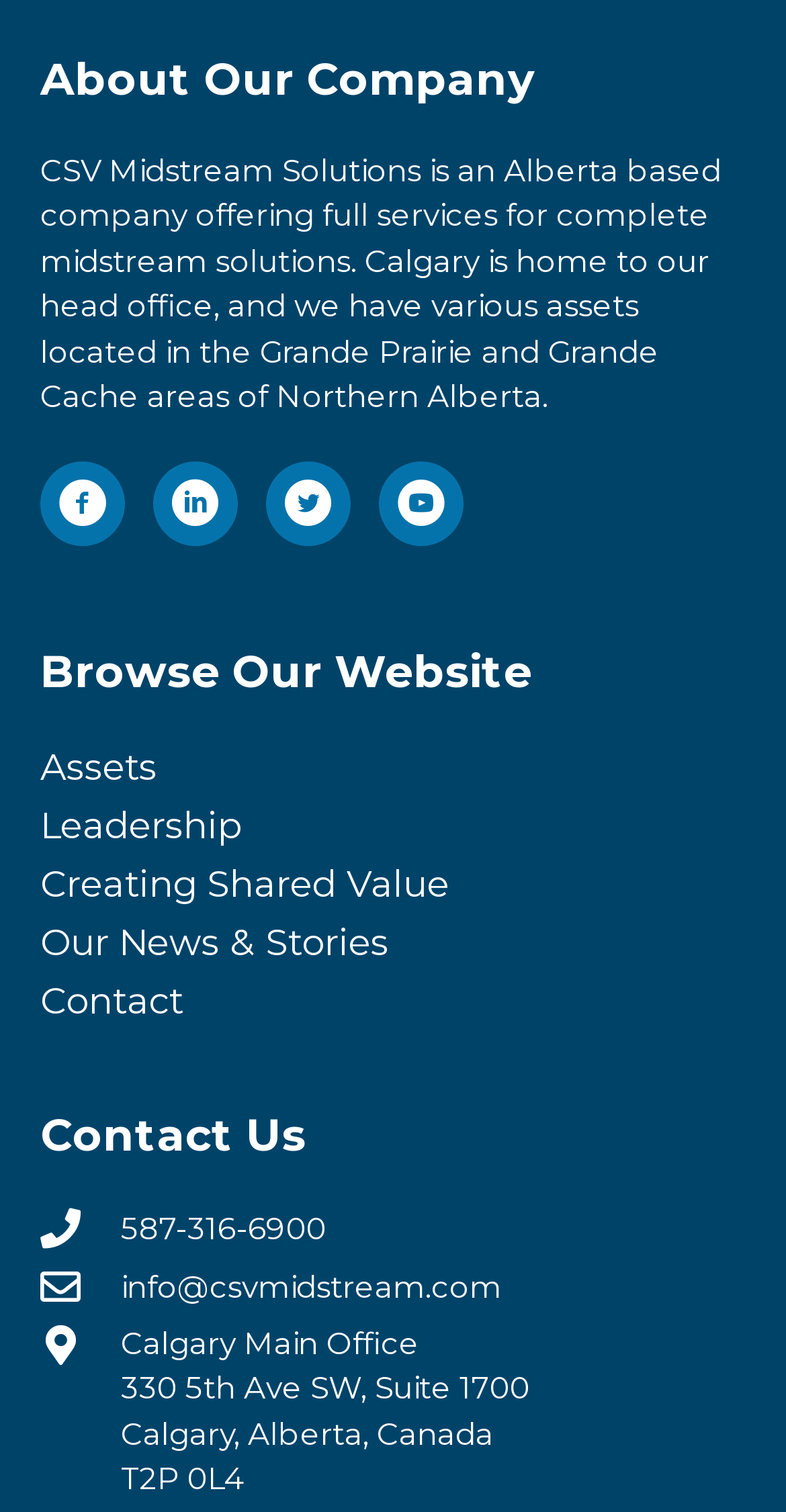What is the company's address in Calgary?
Examine the image and provide an in-depth answer to the question.

The answer can be found in the 'Contact Us' section, where the company's address is provided as '330 5th Ave SW, Suite 1700, Calgary, Alberta, Canada'.